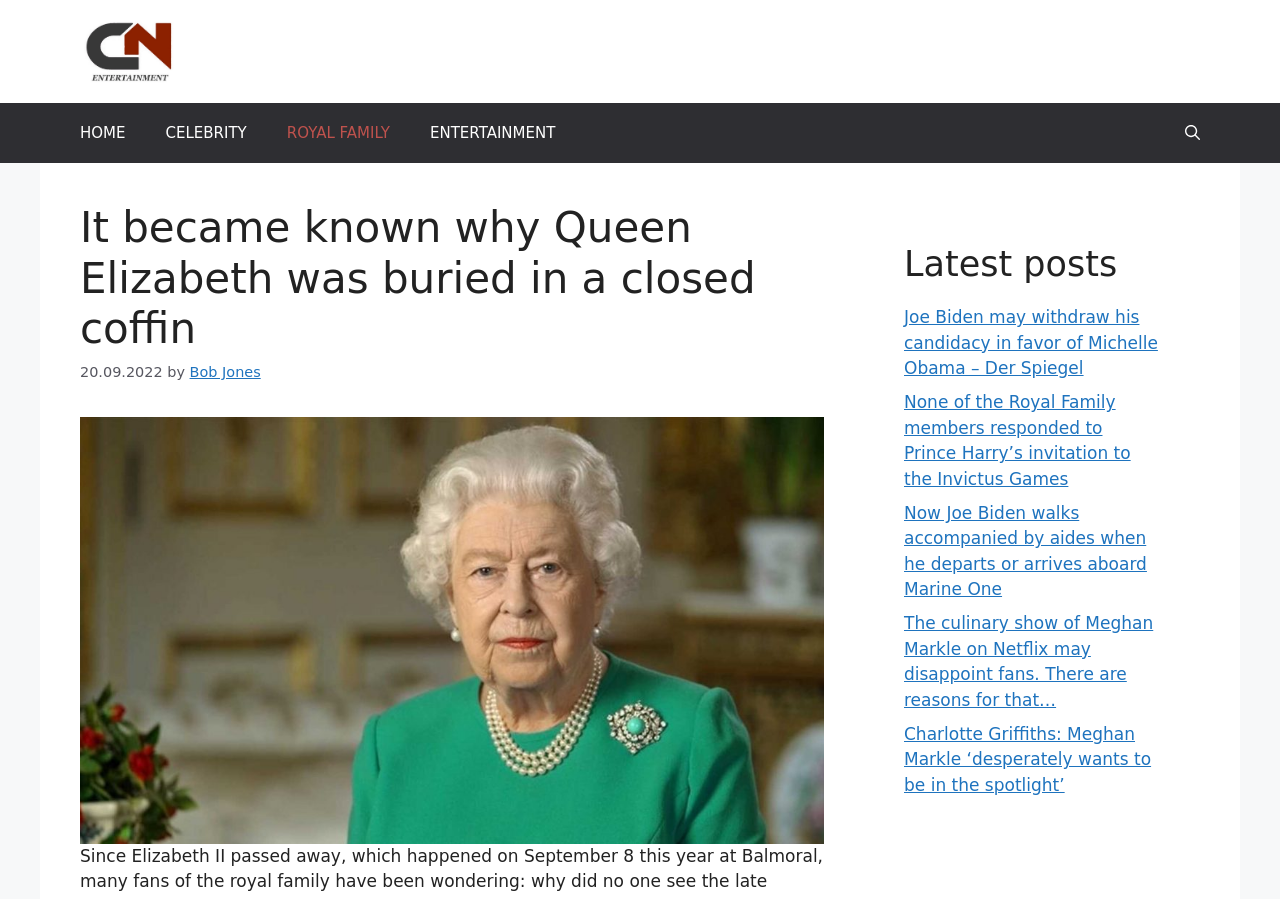Determine the bounding box coordinates for the area that should be clicked to carry out the following instruction: "View the article about Queen Elizabeth".

[0.062, 0.226, 0.644, 0.394]